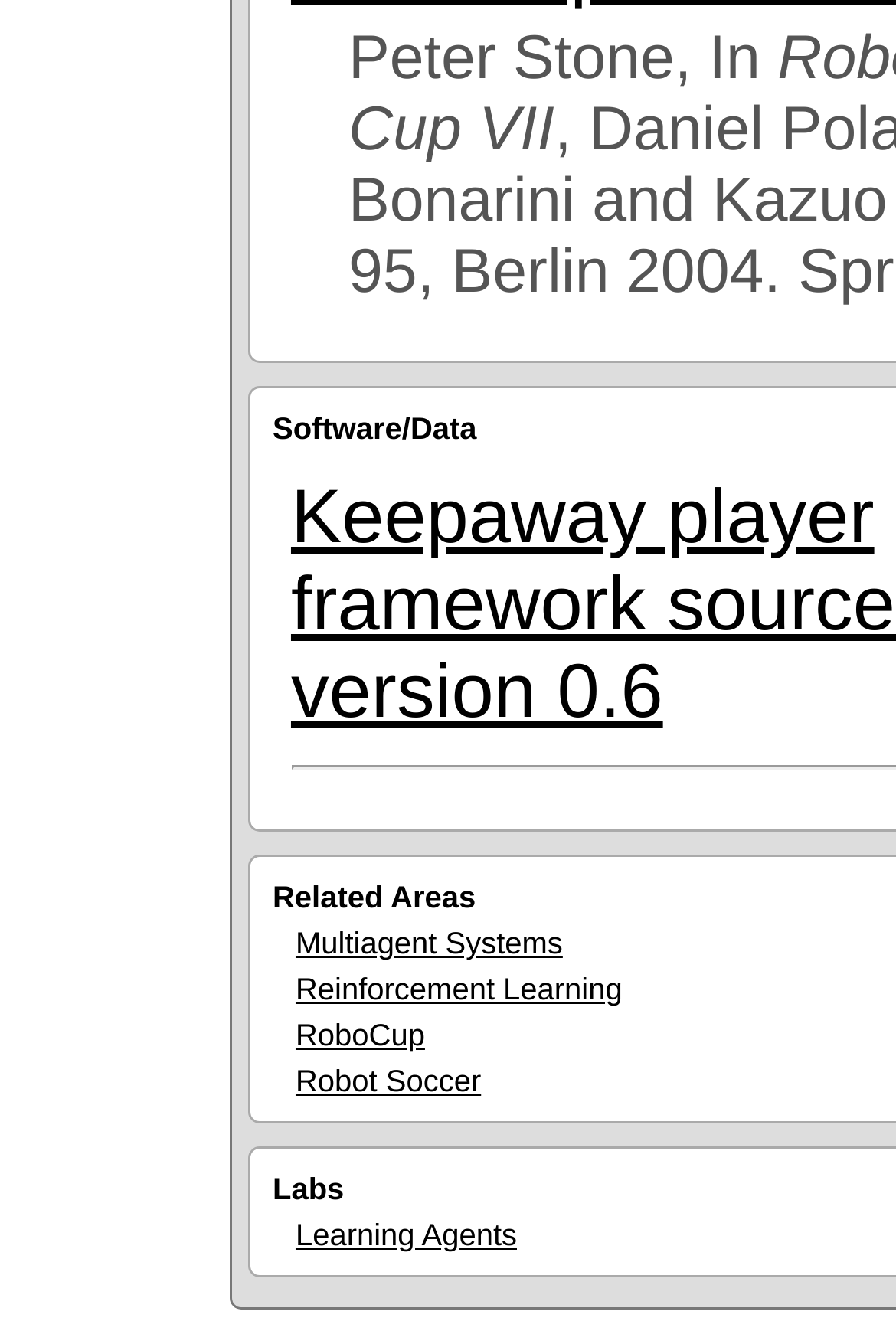What is the category of 'Multiagent Systems'?
Examine the screenshot and reply with a single word or phrase.

Software/Data